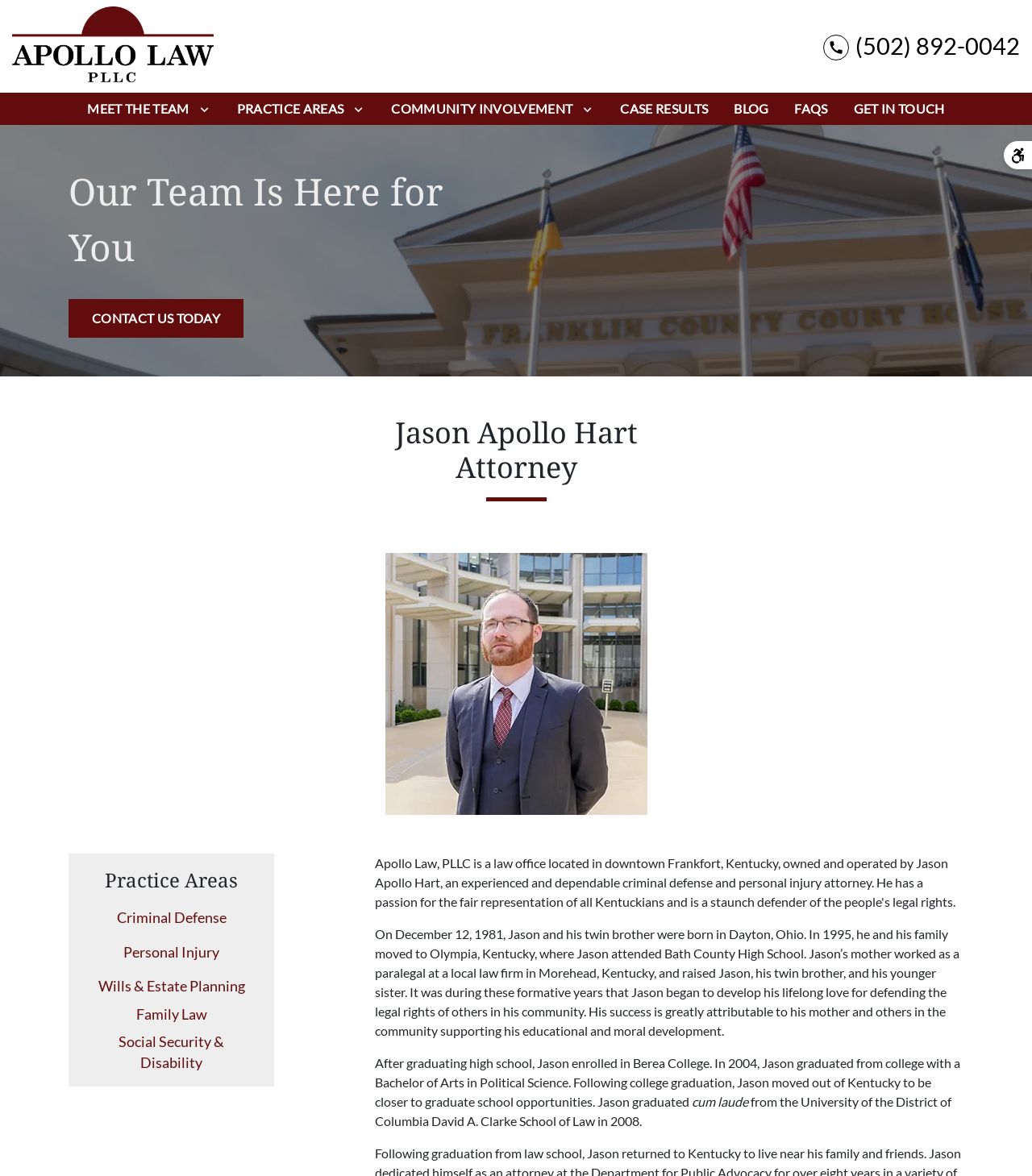Can you specify the bounding box coordinates of the area that needs to be clicked to fulfill the following instruction: "Read the blog"?

[0.705, 0.079, 0.751, 0.106]